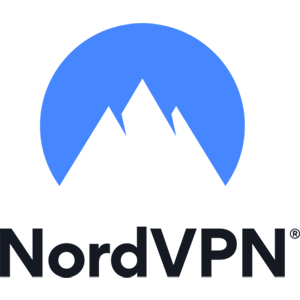Explain in detail what you see in the image.

The image features the logo of NordVPN, a well-known virtual private network service provider. The graphic prominently displays a blue circular shape representing a stylized mountain range, suggesting themes of security, privacy, and freedom. Below the circular emblem, the brand name "NordVPN" is elegantly rendered in bold, black text. This logo embodies the service's commitment to providing a secure and private browsing experience, appealing to users who prioritize their online safety and data protection.